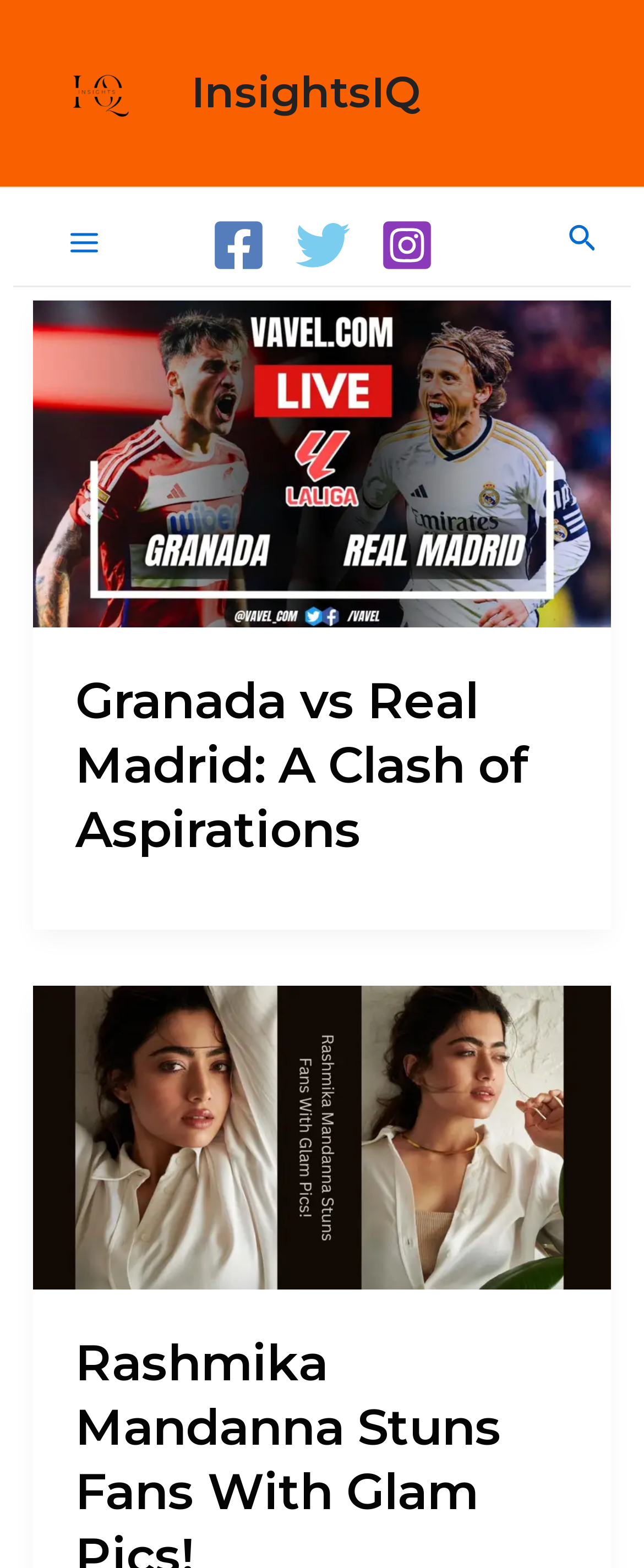What is the purpose of the button with a search icon?
By examining the image, provide a one-word or phrase answer.

Search